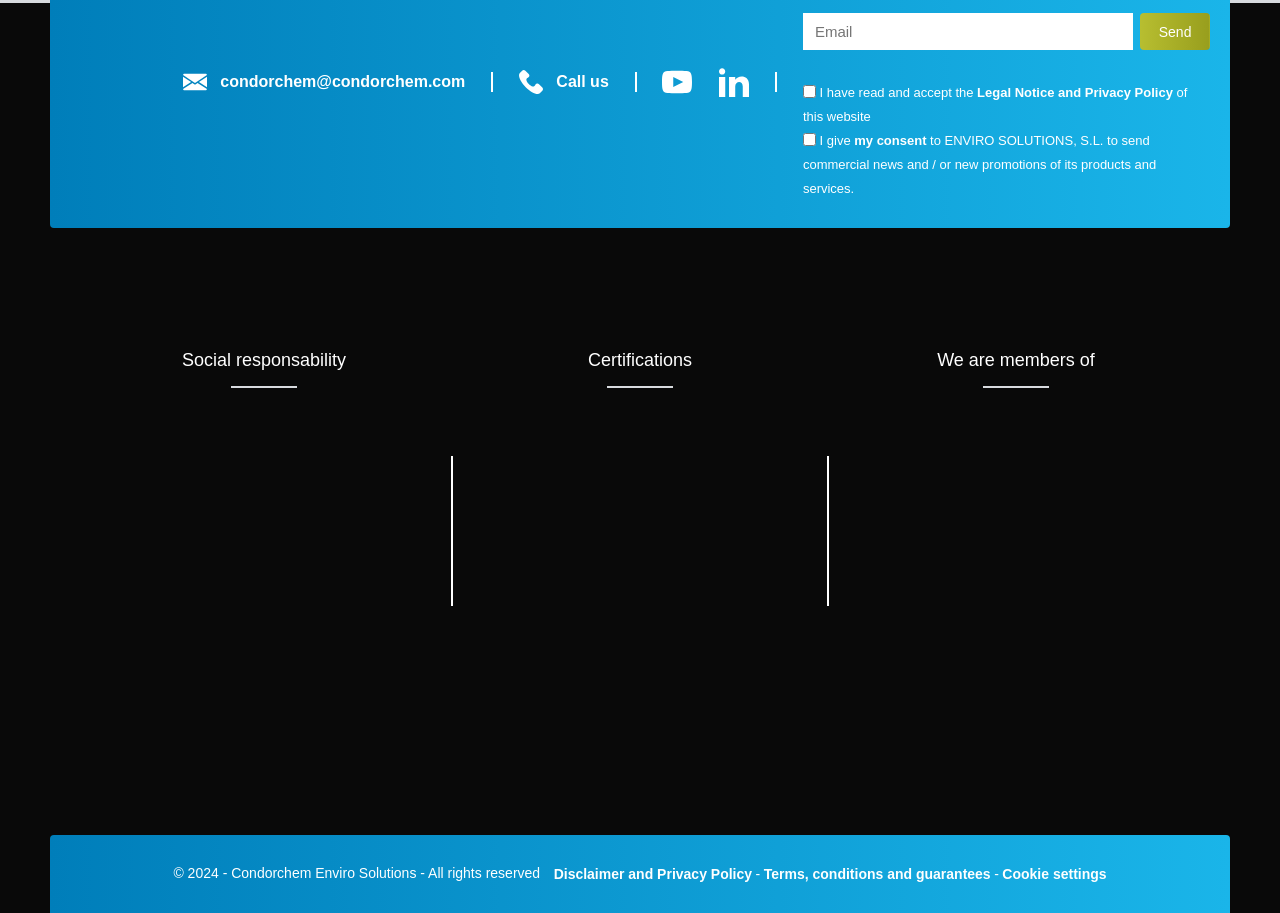Utilize the details in the image to thoroughly answer the following question: What is the company's email address?

The company's email address can be found in the top navigation bar, where there is a link with the text 'condorchem@condorchem.com'.